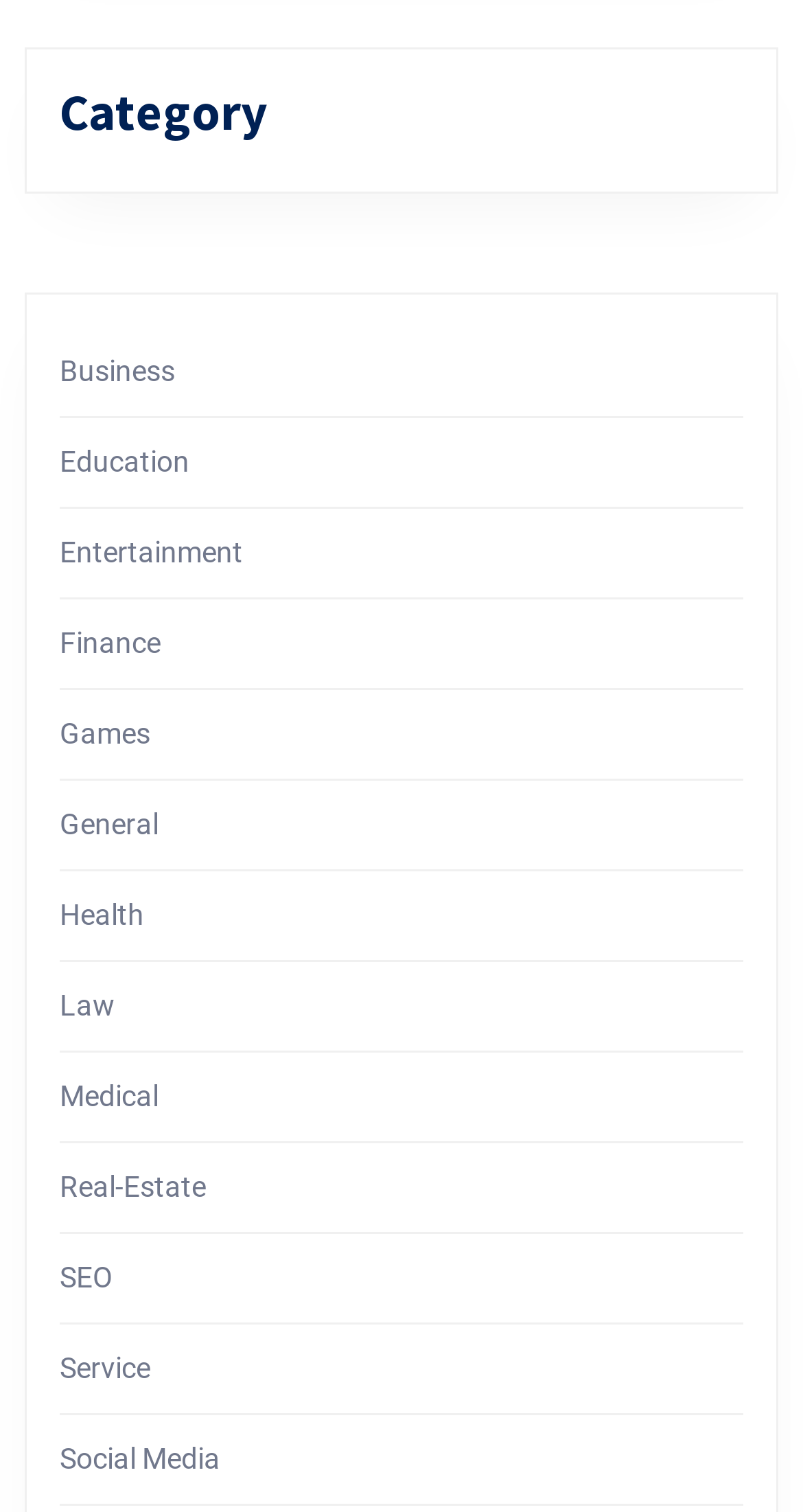Please identify the bounding box coordinates for the region that you need to click to follow this instruction: "Read the recent post about Farmer’s daughter Dr. Pooja Singh".

None